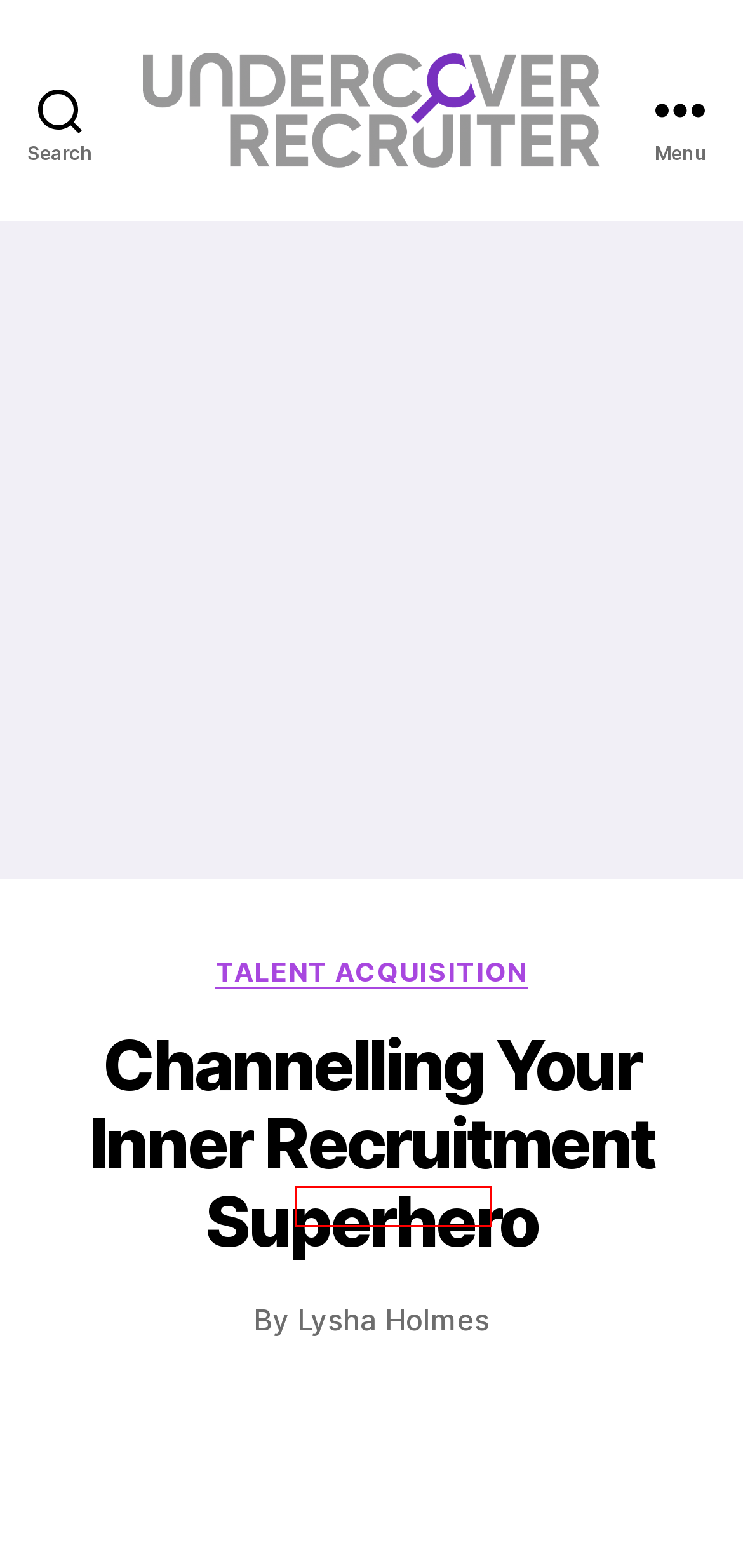You’re provided with a screenshot of a webpage that has a red bounding box around an element. Choose the best matching webpage description for the new page after clicking the element in the red box. The options are:
A. Talent Acquisition - Undercover Recruiter
B. The Reskilling Revolution: How Asia-Pacific is Leading the Charge in the Future of Work
C. Employer Branding Podcast Archives - Link Humans Archive -
D. Privacy Policy, Undercover Recruiter
E. Lysha Holmes - Undercover Recruiter
F. Advertise on Undercover Recruiter blog
G. How to Help Your Employees Recover From Their Mistakes
H. The Rise of Work Separation Anxiety

E